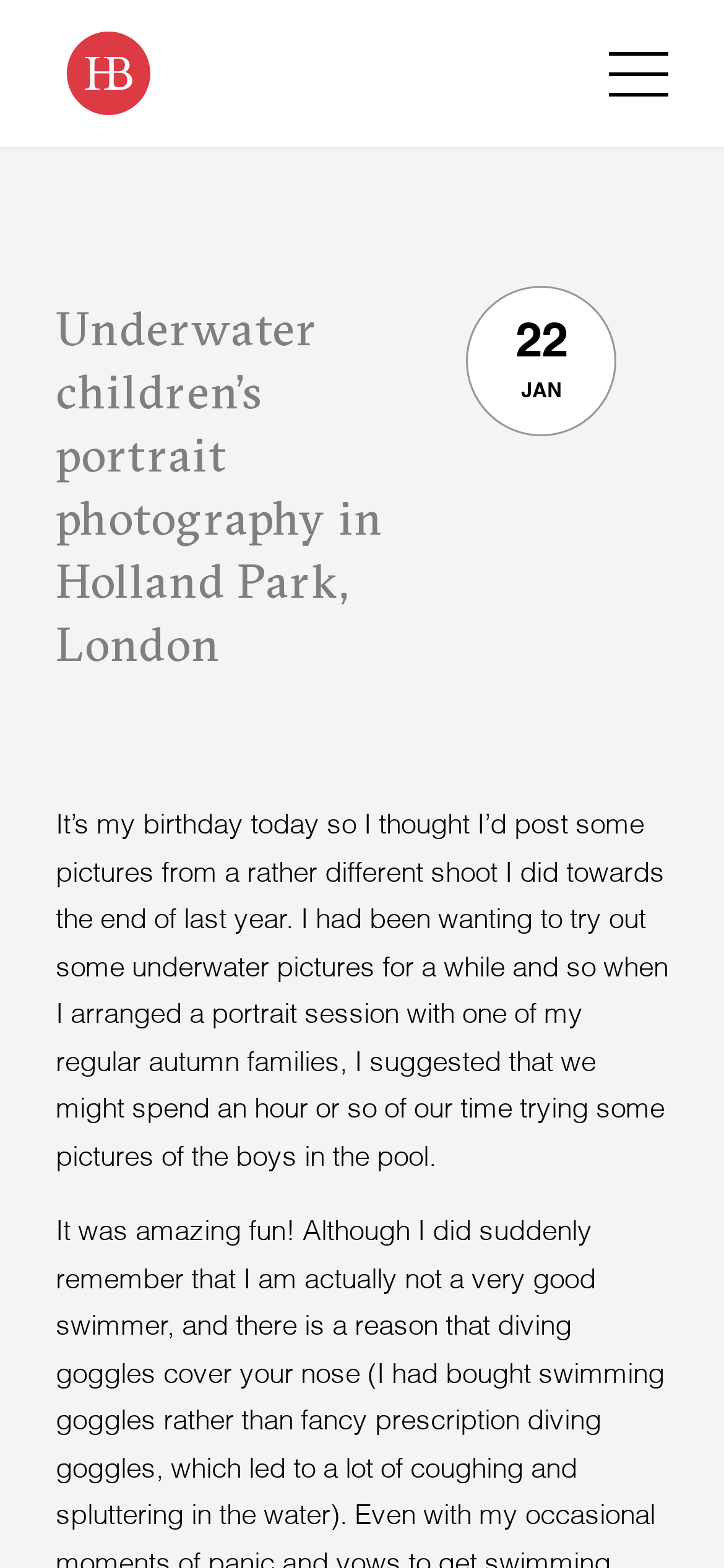Using the elements shown in the image, answer the question comprehensively: What type of photography is featured on this webpage?

Based on the header and the text description, it is clear that the webpage is about underwater children's portrait photography, which is a unique and specific type of photography.